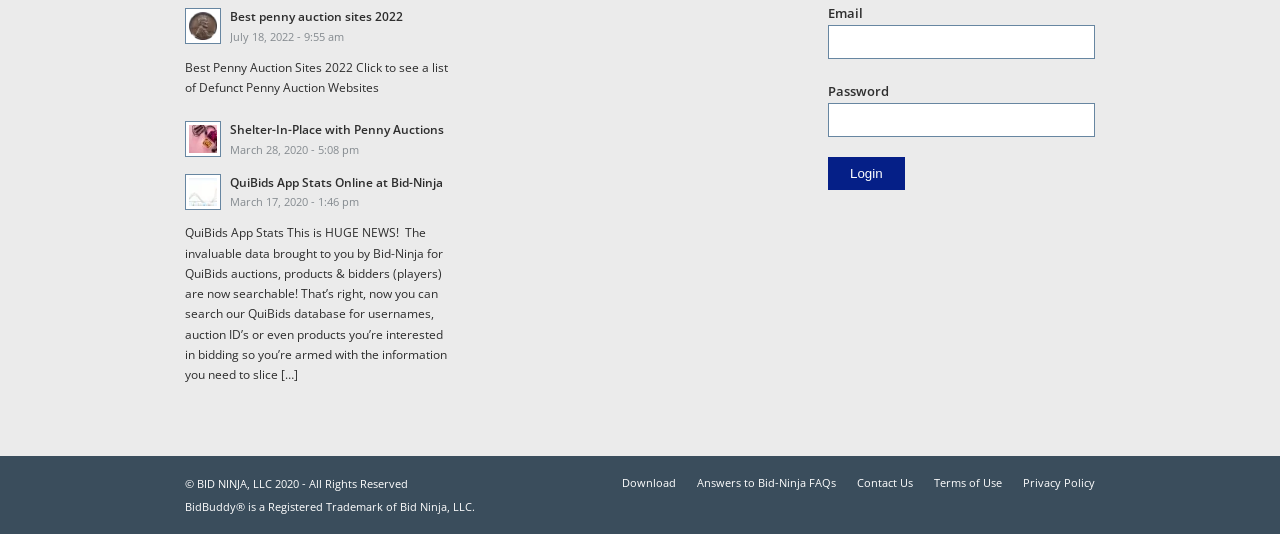Please locate the bounding box coordinates of the element that should be clicked to achieve the given instruction: "Click on the 'Login' button".

[0.647, 0.295, 0.707, 0.357]